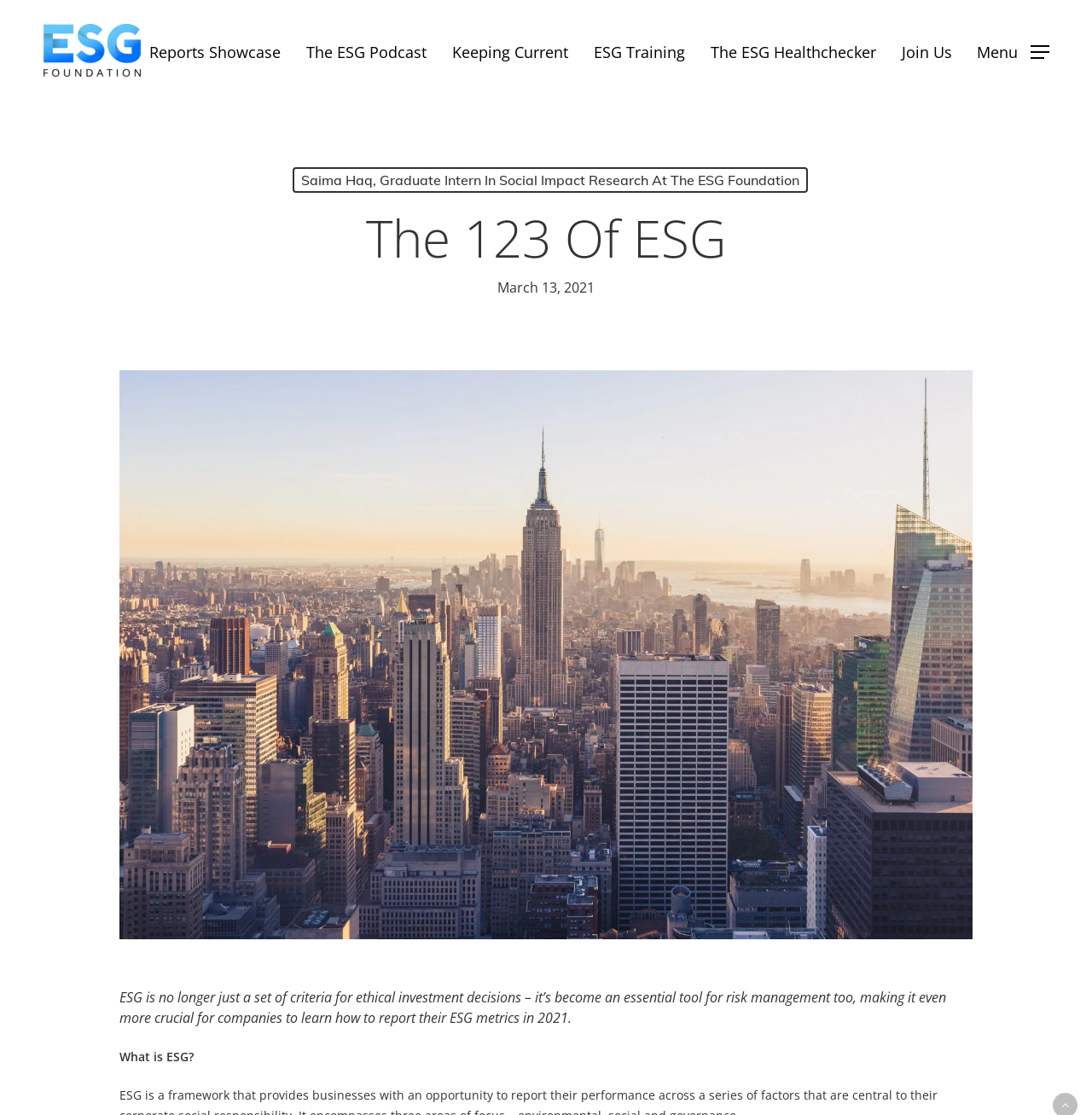What is the name of the organization?
Provide a detailed answer to the question, using the image to inform your response.

The name of the organization can be found in the top-left corner of the webpage, where it says 'The 123 of ESG - ESG Foundation'.